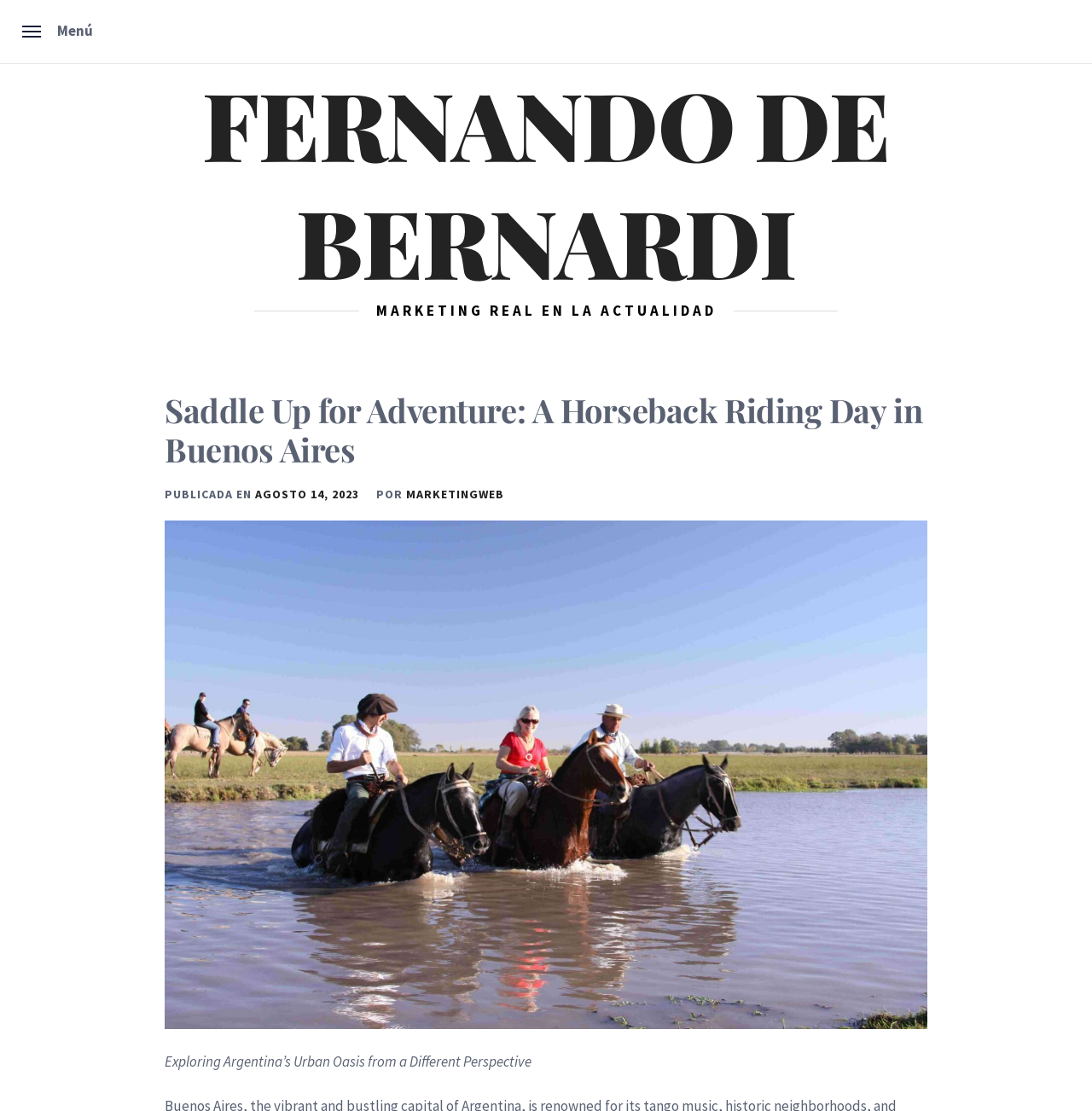What is the topic of the article?
Use the image to give a comprehensive and detailed response to the question.

The topic of the article can be inferred from the heading 'Saddle Up for Adventure: A Horseback Riding Day in Buenos Aires' and the image below it, which appears to be a horseback riding scene.